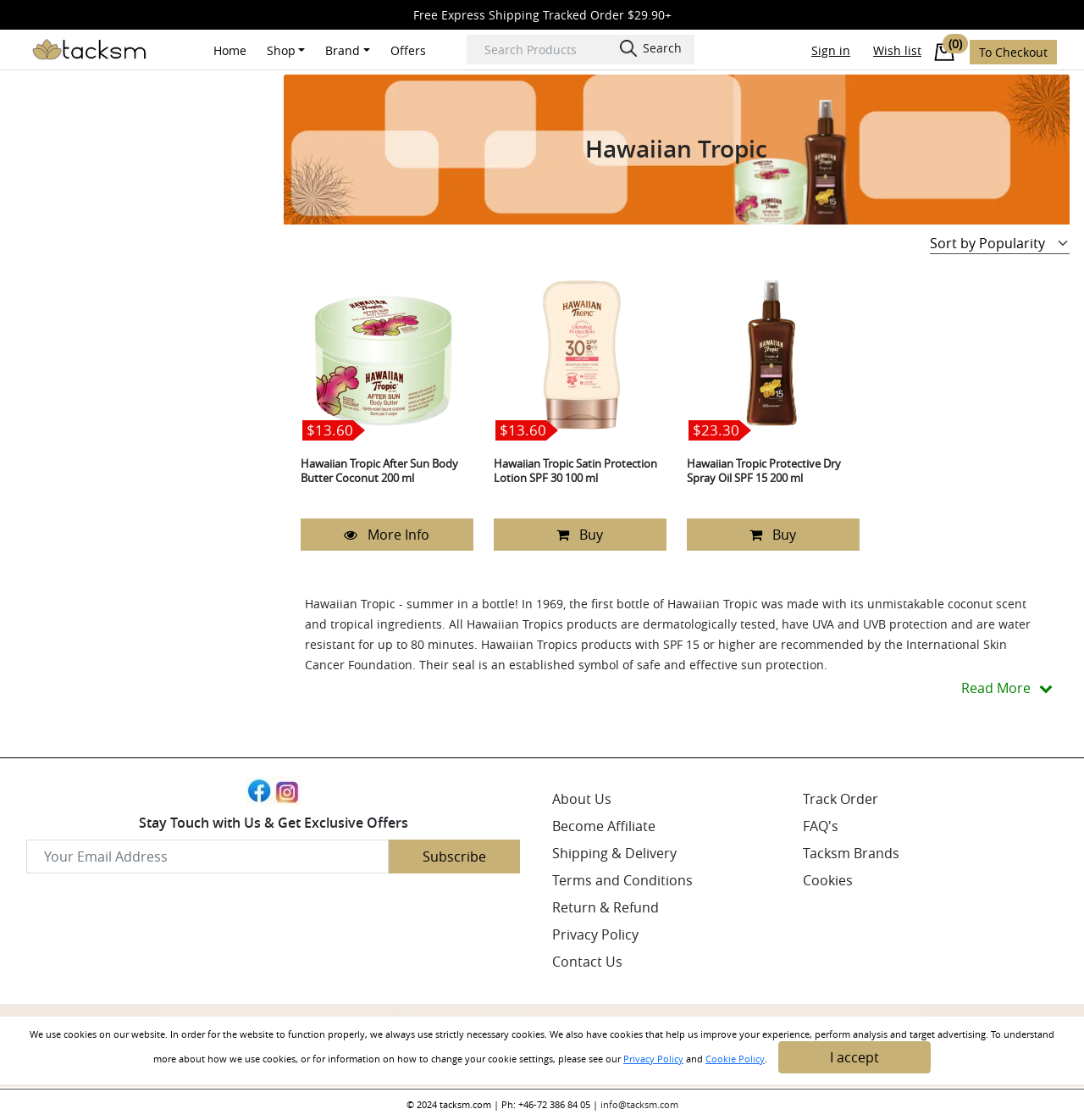How many products are displayed on this page?
Provide a fully detailed and comprehensive answer to the question.

I counted the number of product links on the page, which are 'Hawaiian Tropic After Sun Body Butter Coconut 200 ml', 'Hawaiian Tropic Satin Protection Lotion SPF 30 100 ml', and 'Hawaiian Tropic Protective Dry Spray Oil SPF 15 200 ml'. There are three products displayed on this page.